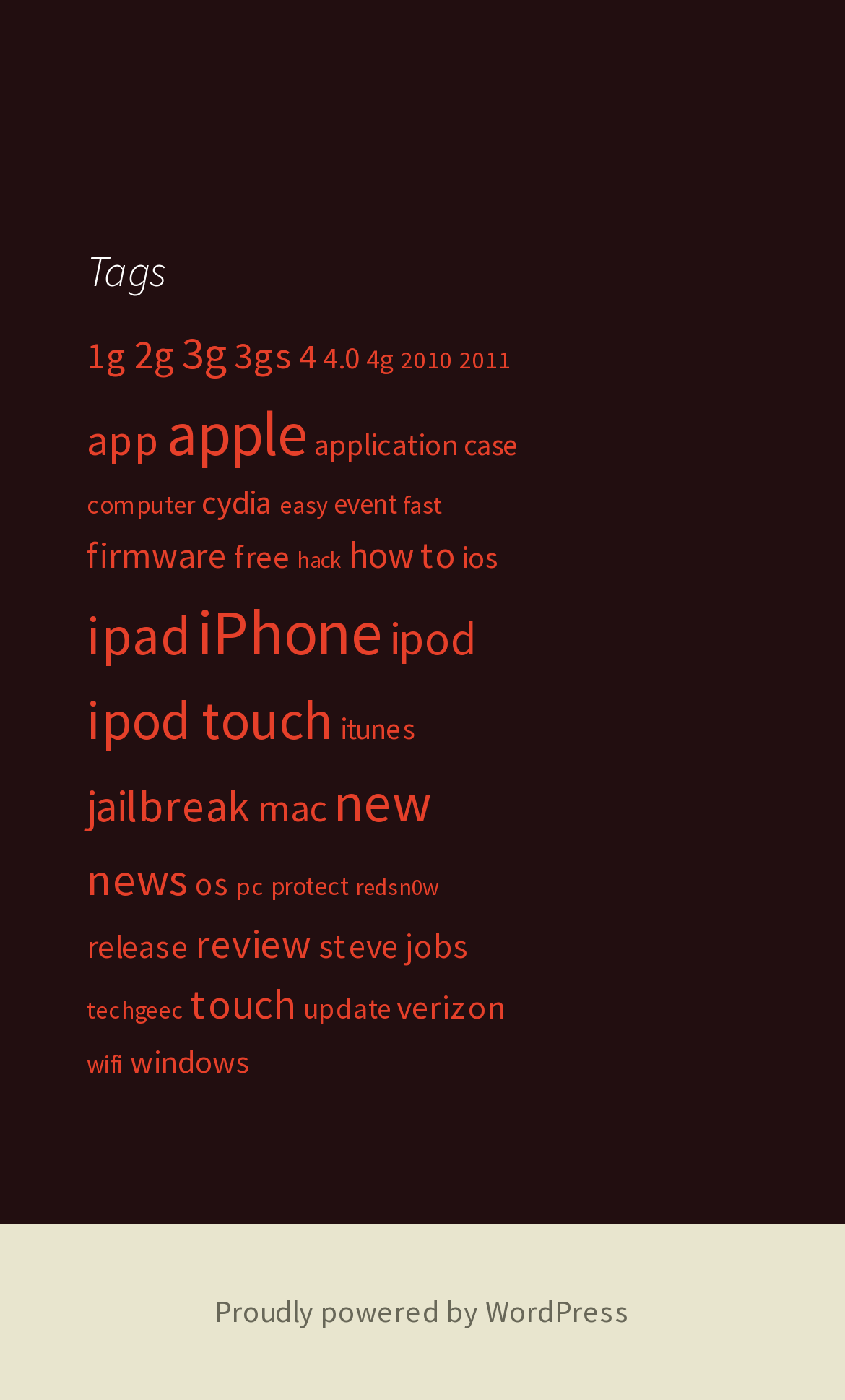Pinpoint the bounding box coordinates of the element you need to click to execute the following instruction: "Click on the 'Proudly powered by WordPress' link". The bounding box should be represented by four float numbers between 0 and 1, in the format [left, top, right, bottom].

[0.254, 0.923, 0.746, 0.951]